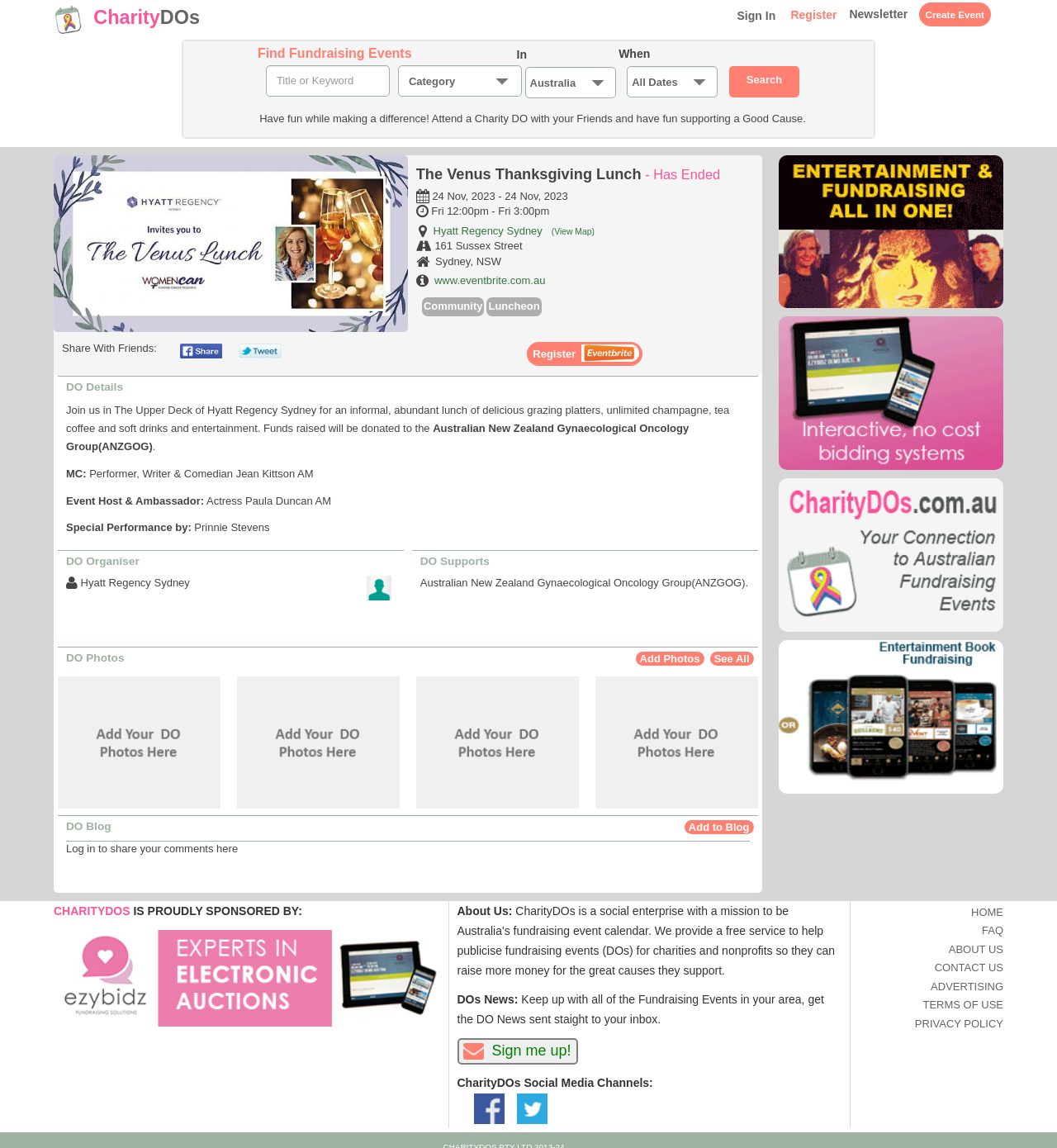Please give a succinct answer to the question in one word or phrase:
What is the name of the charity event?

The Venus Thanksgiving Lunch